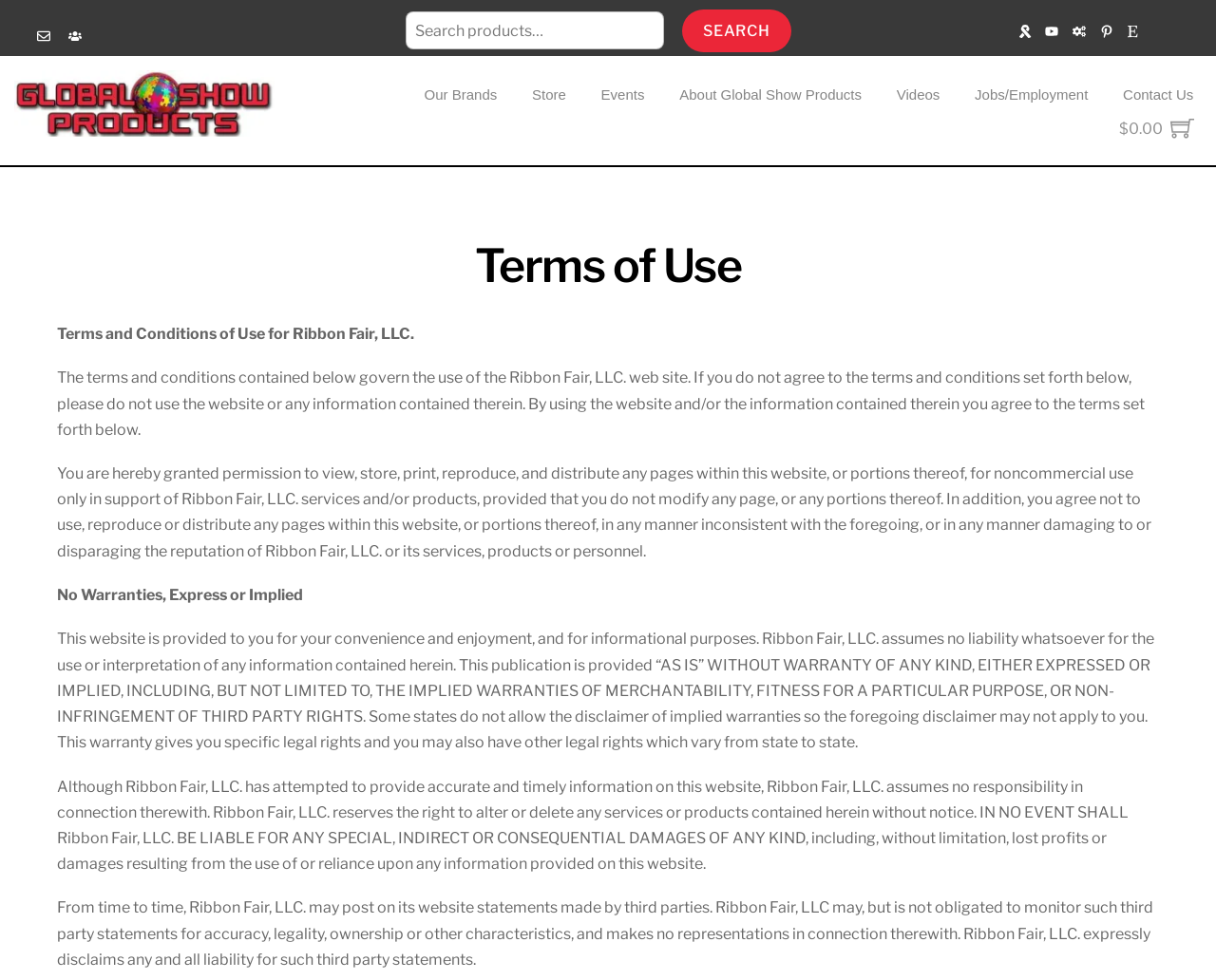Given the description of a UI element: "Search", identify the bounding box coordinates of the matching element in the webpage screenshot.

[0.561, 0.01, 0.651, 0.053]